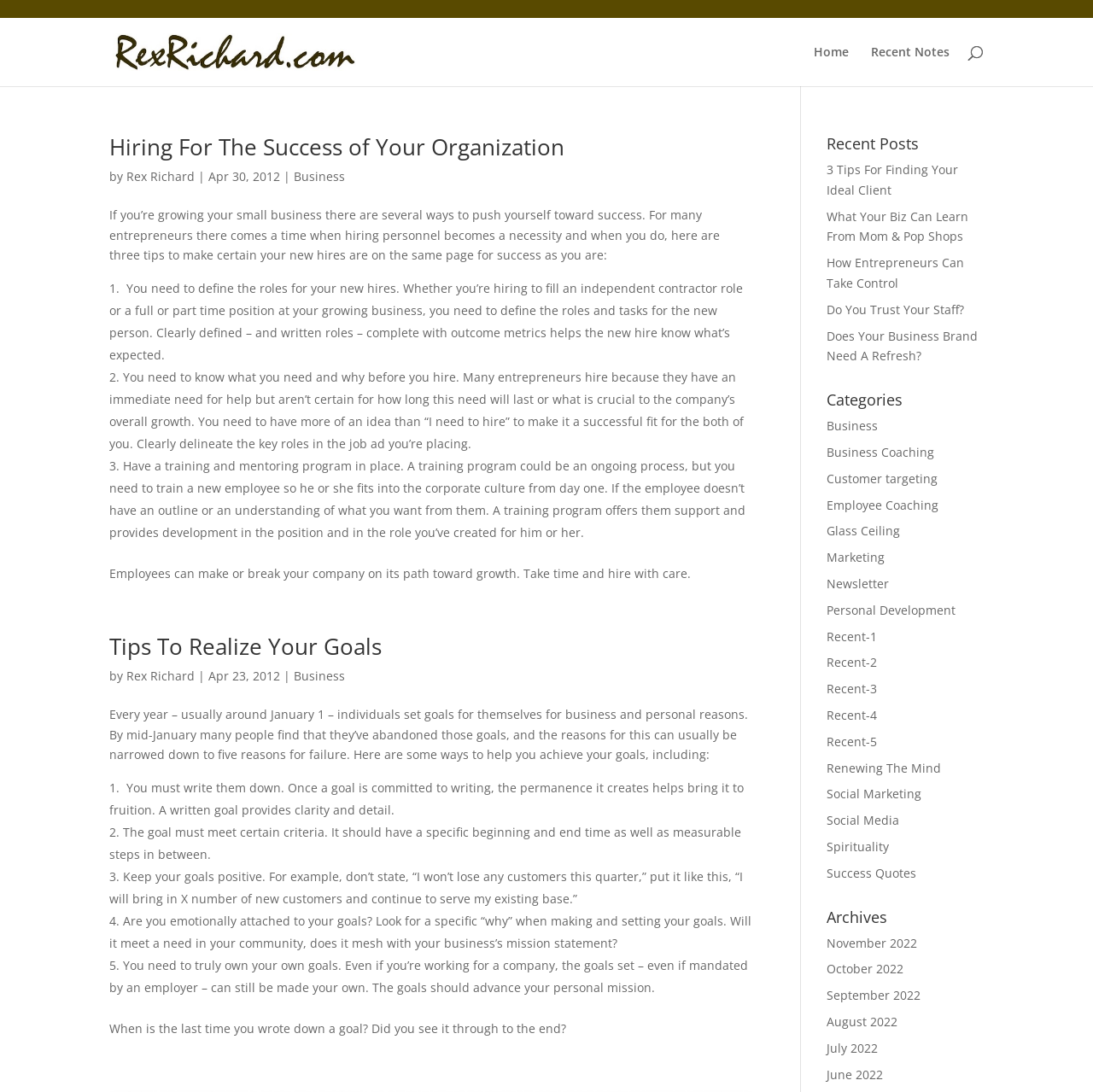Give a one-word or short phrase answer to the question: 
Who is the author of the second article?

Rex Richard